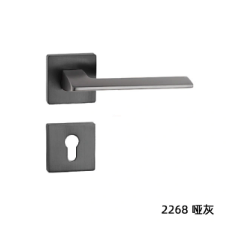Describe the image with as much detail as possible.

This image features a sleek and modern zinc alloy door handle, designed specifically for front doors. The handle is distinguished by its minimalist square shape, complemented by a flat, elongated lever, showcasing a contemporary aesthetic. Adjacent to the handle is a matching square escutcheon plate with a keyhole, emphasizing both style and functionality. The finish appears to be a sophisticated dark gray, adding a touch of elegance that complements various door designs. This door handle set is ideal for those looking to enhance their home’s entrance with a blend of simplicity and modern design.